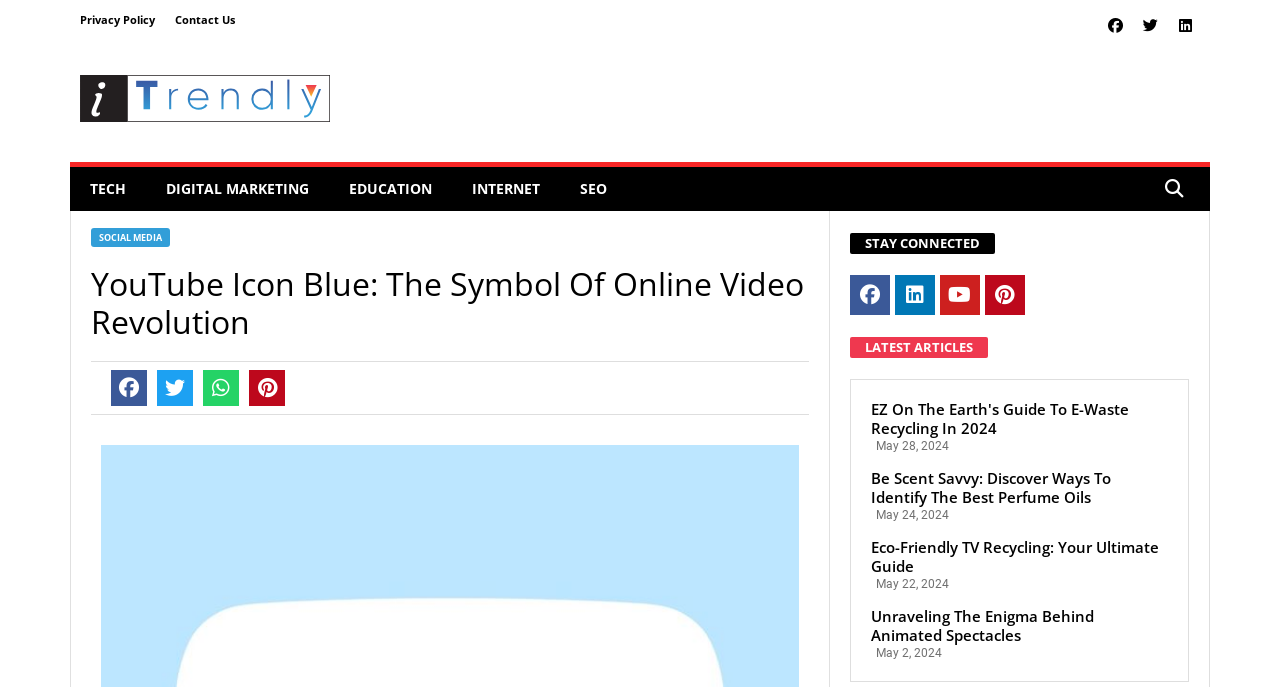Please answer the following question using a single word or phrase: 
How many social media sharing options are available?

4